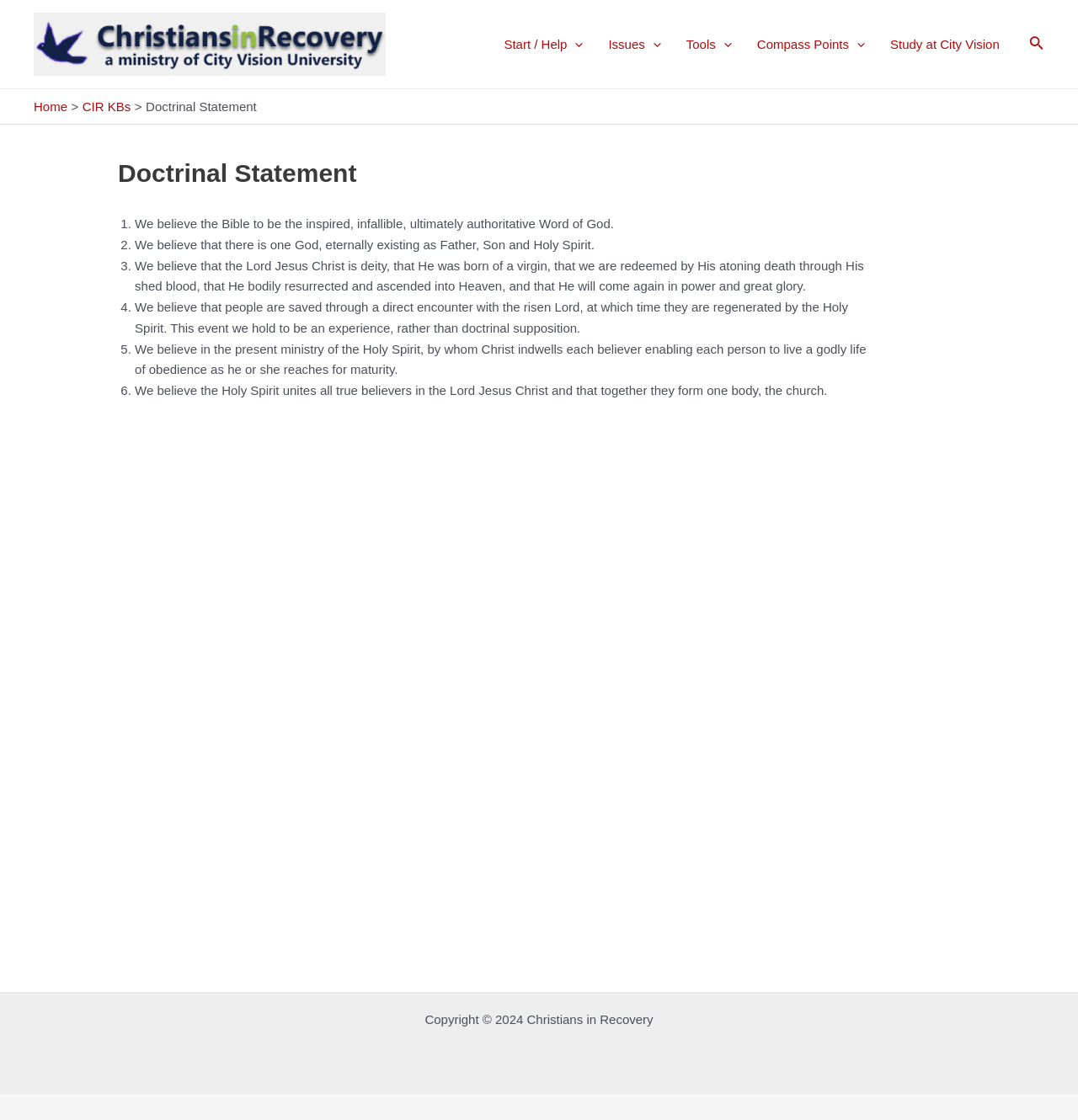Show the bounding box coordinates of the region that should be clicked to follow the instruction: "Search using the search icon."

[0.955, 0.03, 0.969, 0.049]